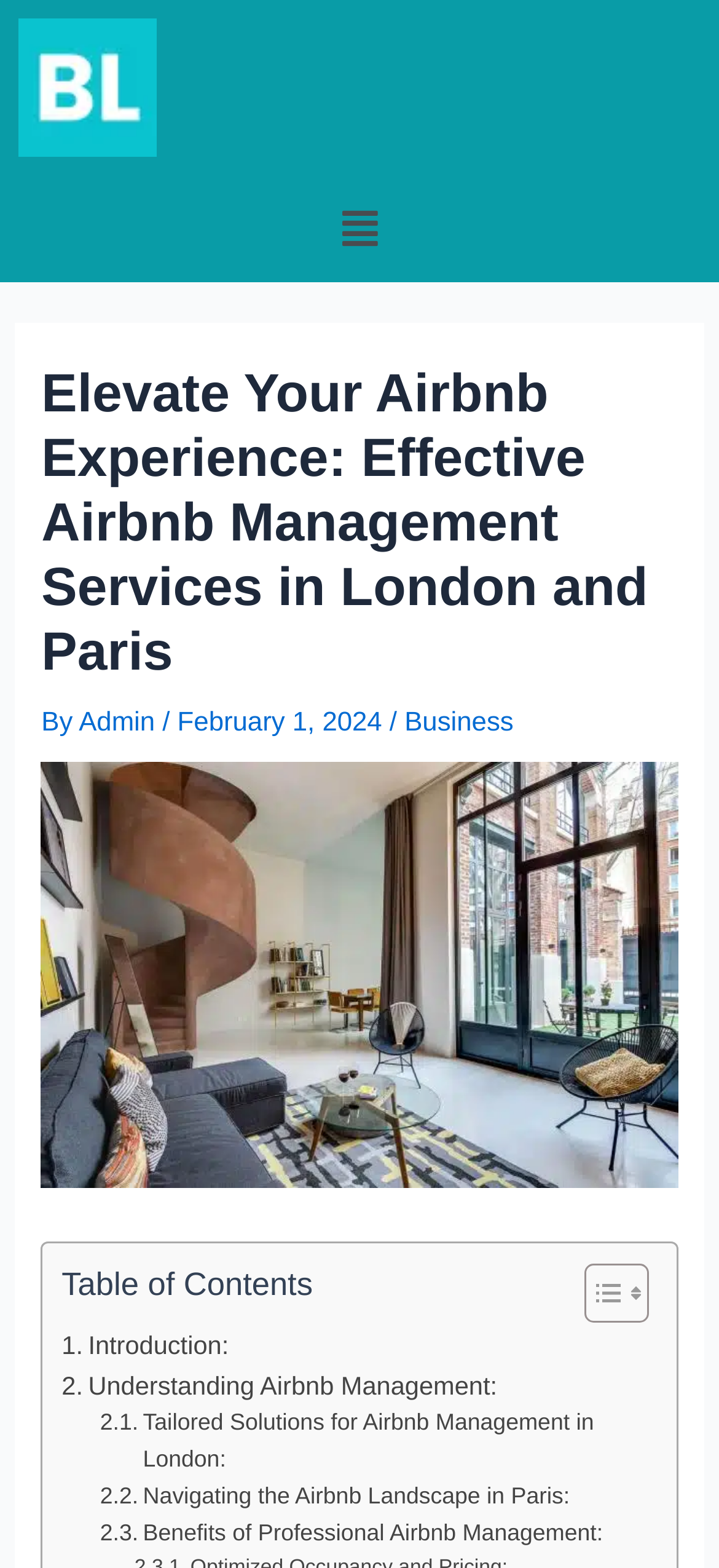Extract the bounding box coordinates for the HTML element that matches this description: "Understanding Airbnb Management:". The coordinates should be four float numbers between 0 and 1, i.e., [left, top, right, bottom].

[0.086, 0.871, 0.692, 0.897]